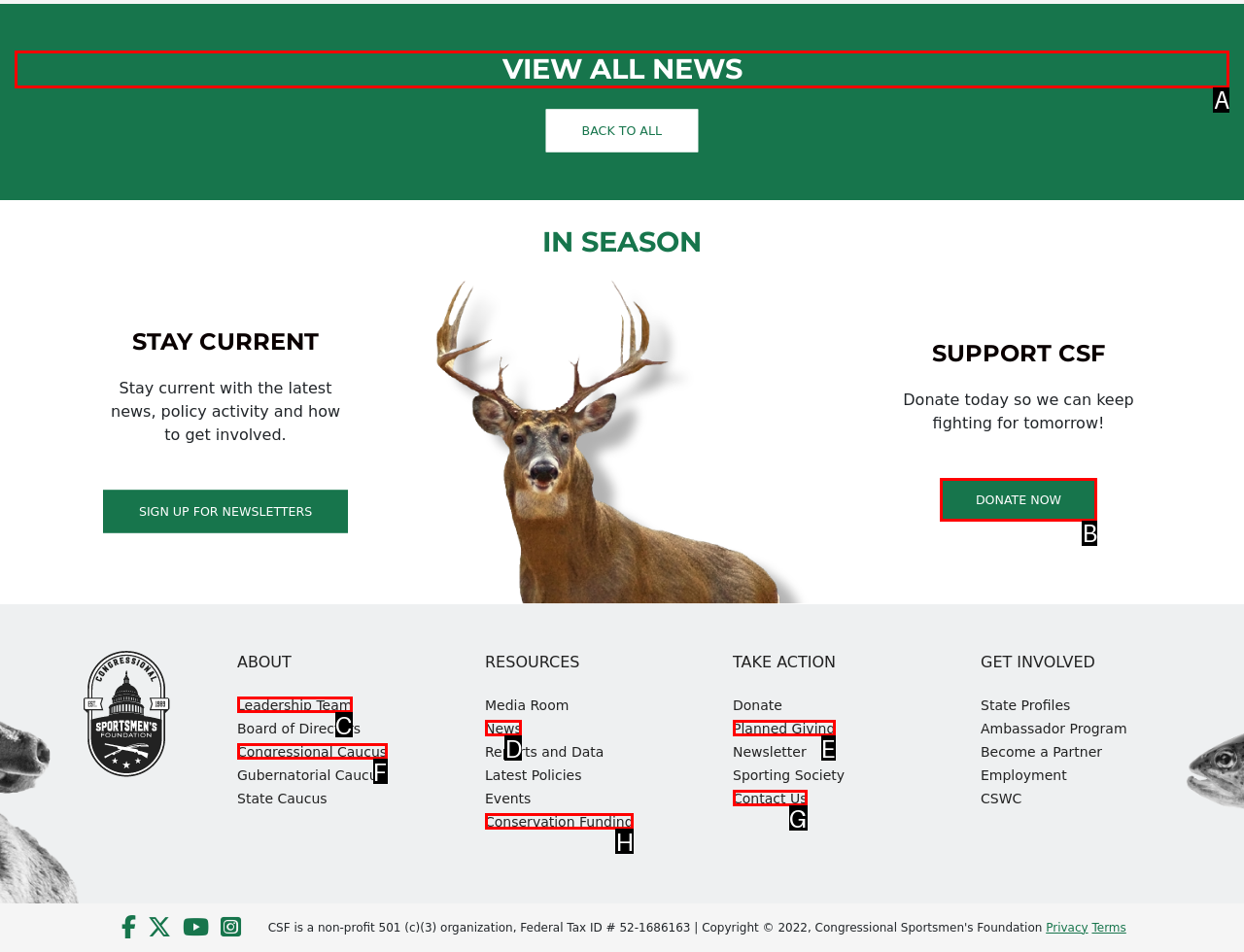Select the right option to accomplish this task: View all news. Reply with the letter corresponding to the correct UI element.

A